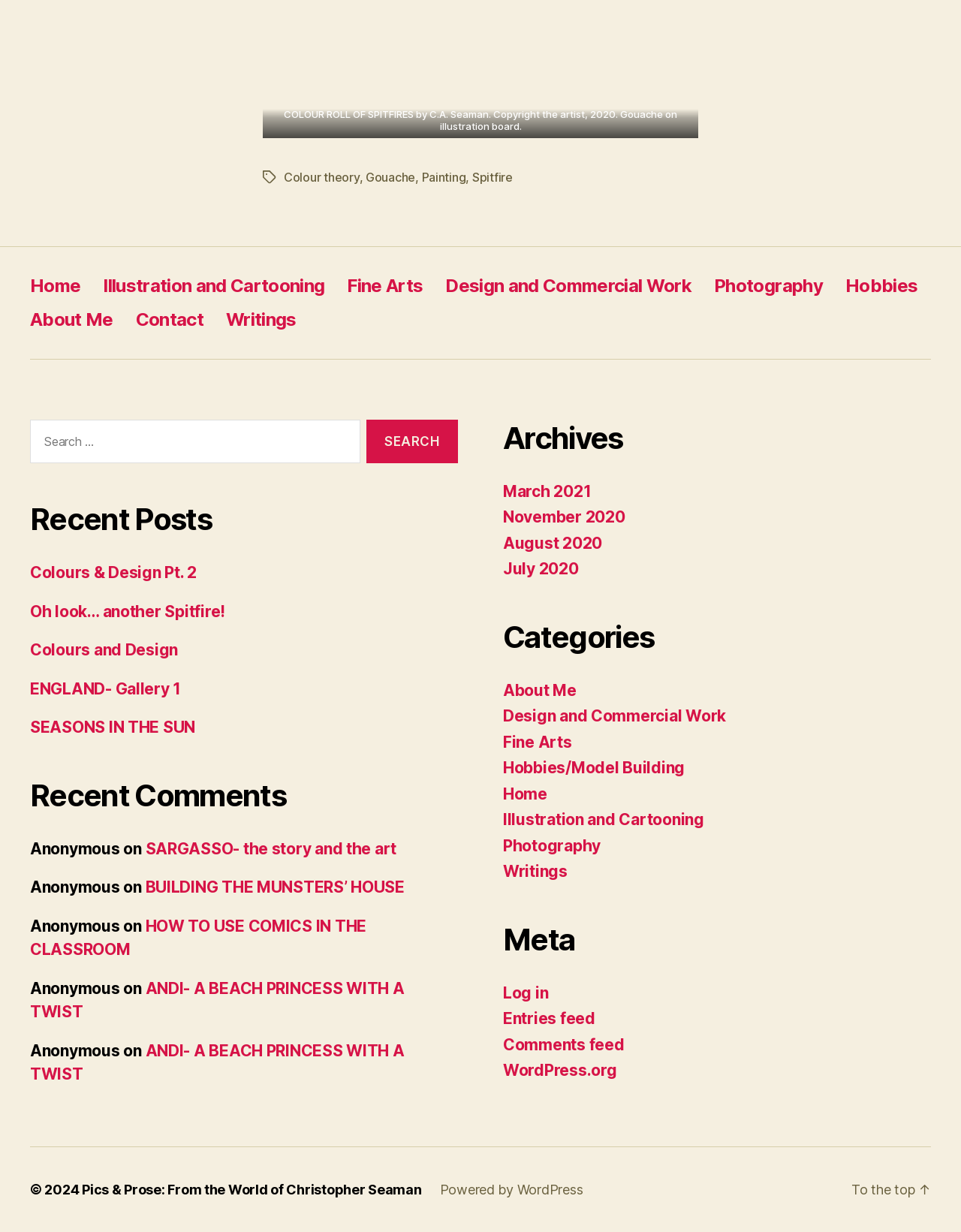Please provide a comprehensive response to the question below by analyzing the image: 
What is the category of the post 'Colours & Design Pt. 2'?

The category of the post 'Colours & Design Pt. 2' is obtained from the navigation element with the text 'Recent Posts' which contains the link 'Colours & Design Pt. 2'.